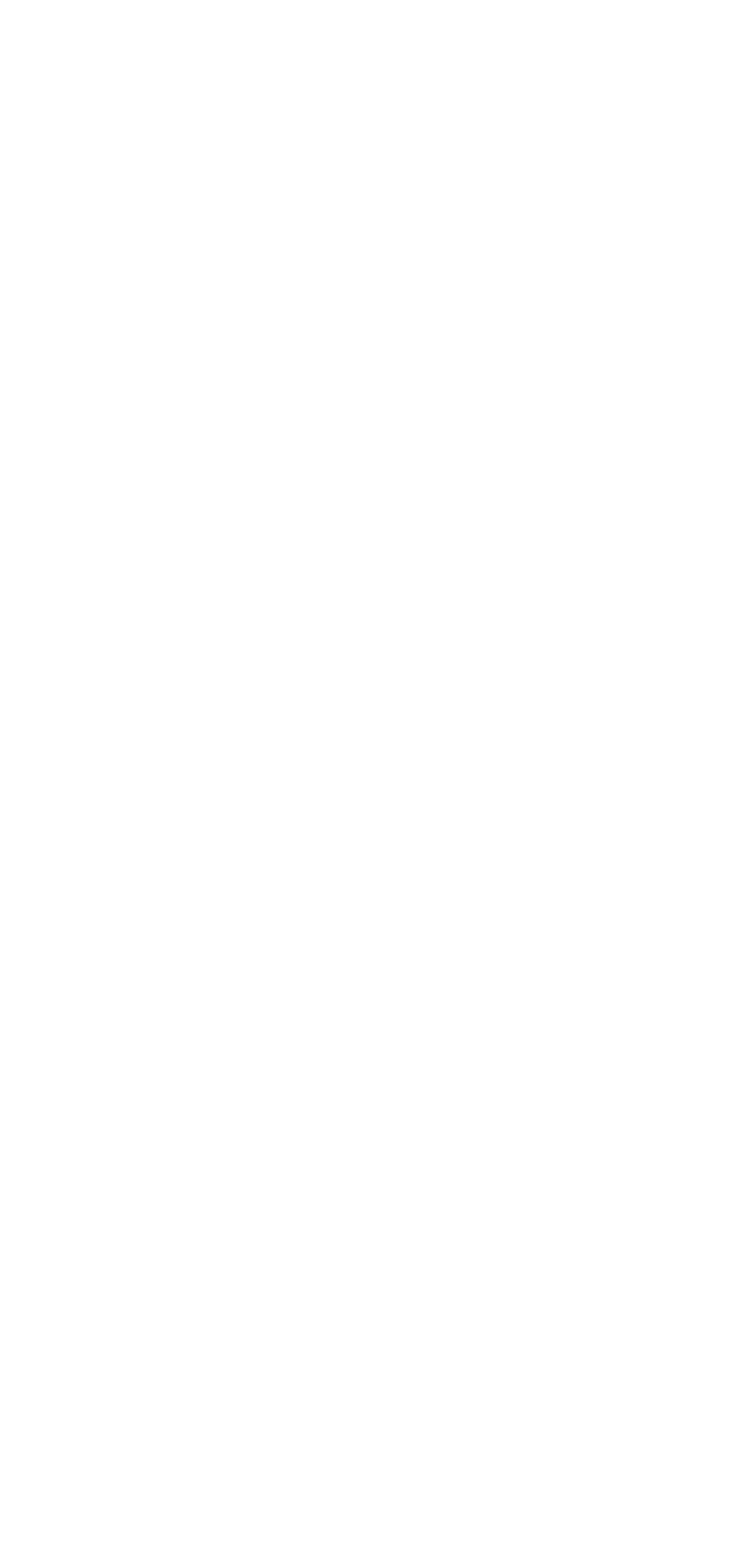Answer in one word or a short phrase: 
How many categories are there in the pop culture section?

6